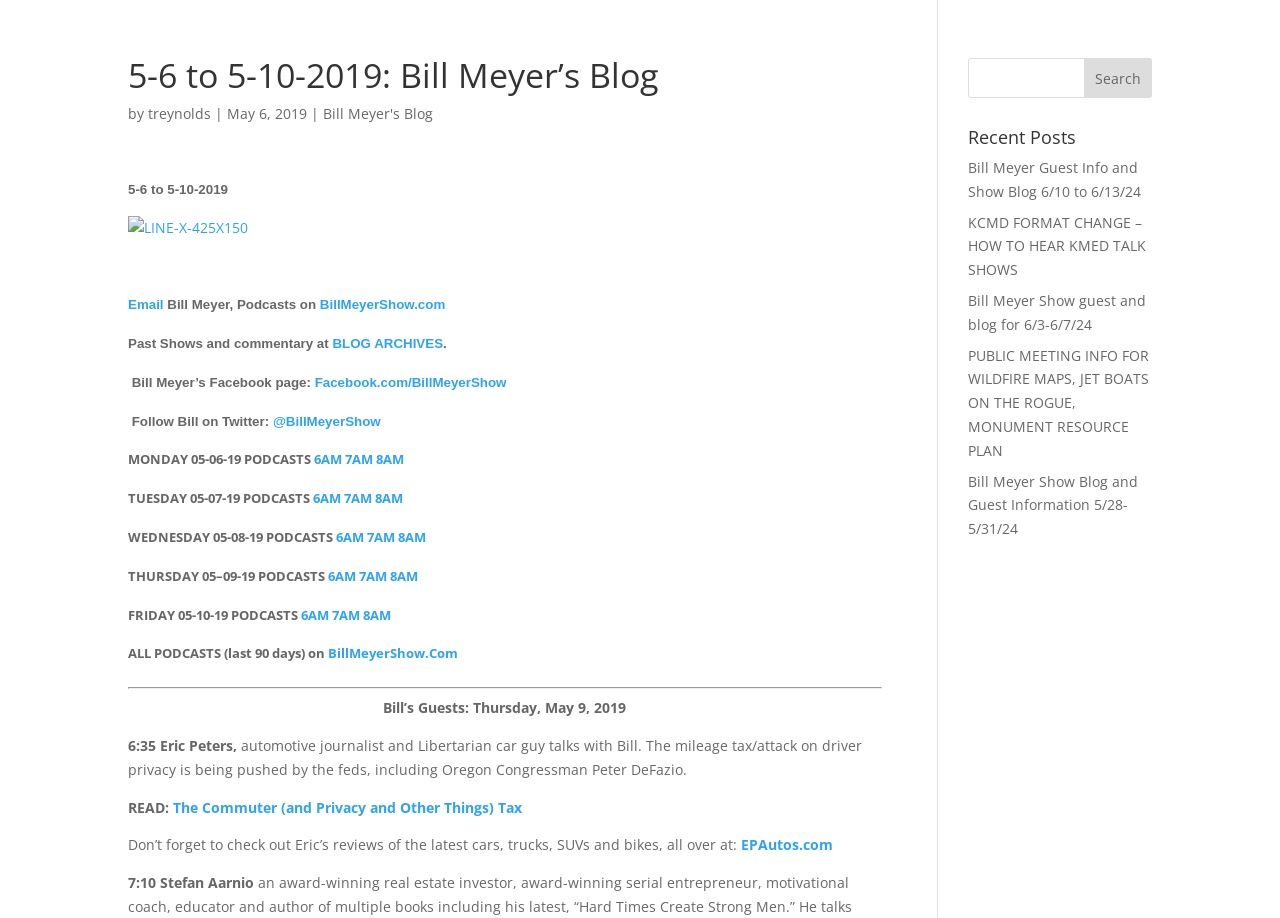Look at the image and give a detailed response to the following question: What is the name of the automotive journalist?

The name of the automotive journalist can be found in the static text element that reads '6:35 Eric Peters, automotive journalist and Libertarian car guy talks with Bill.', which indicates that Eric Peters is the automotive journalist being referred to.